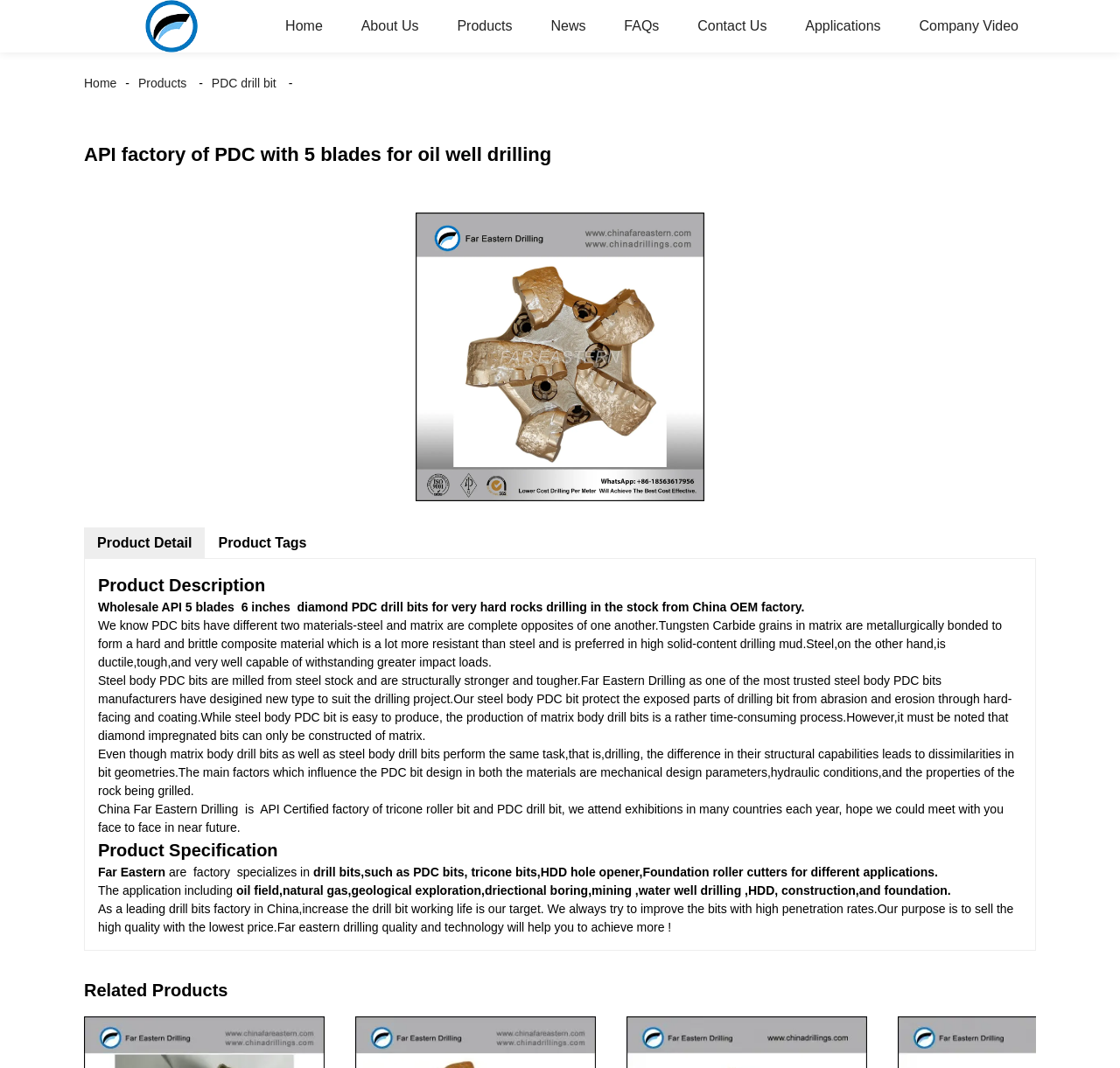Analyze the image and provide a detailed answer to the question: What are the applications of the drill bits mentioned?

According to the product description, the drill bits have various applications, including oil field, natural gas, geological exploration, directional boring, mining, water well drilling, HDD, construction, and foundation.